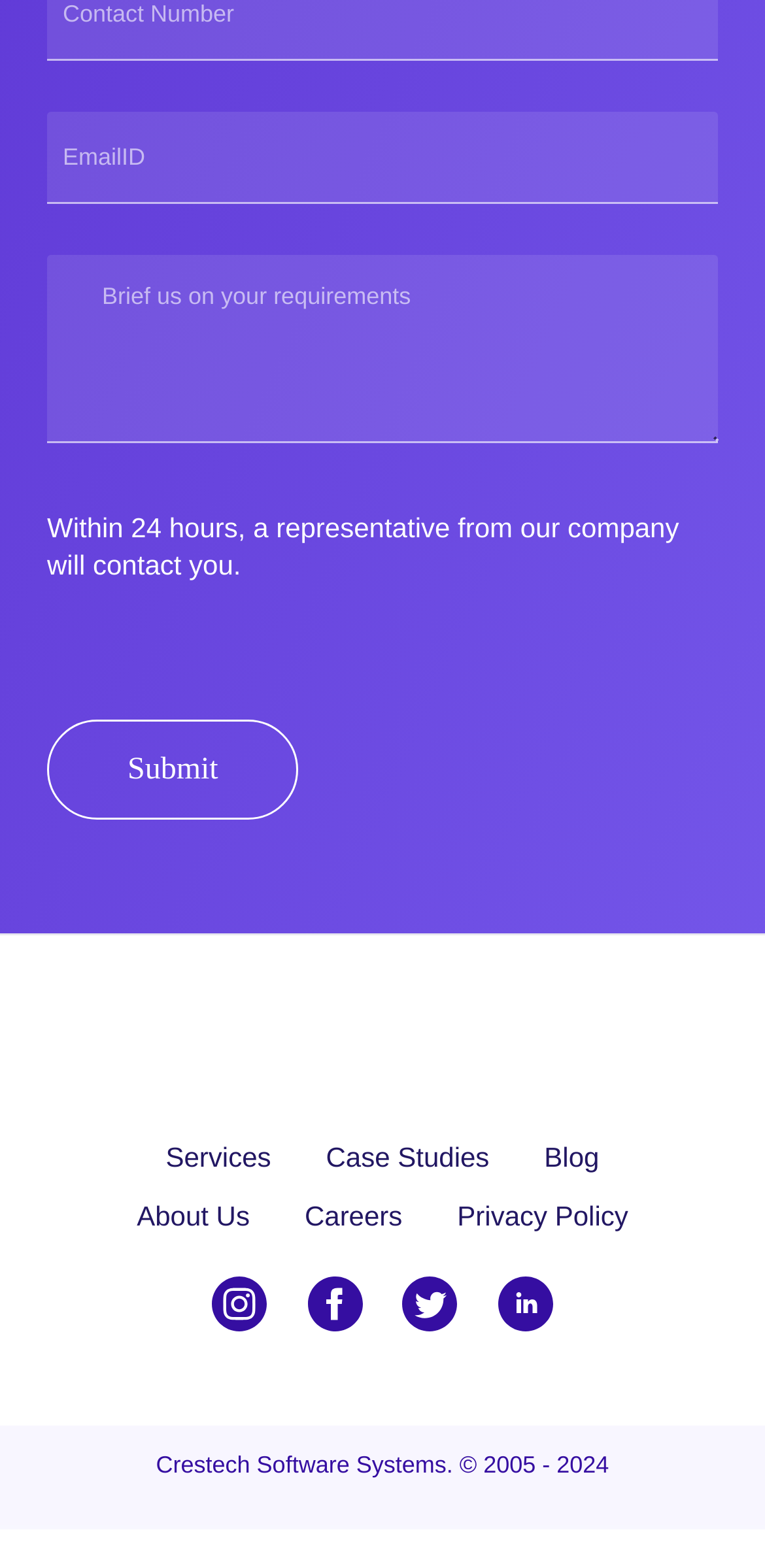What is the purpose of the links at the top?
Examine the webpage screenshot and provide an in-depth answer to the question.

The links at the top, including 'Services', 'Case Studies', 'Blog', 'About Us', and 'Careers', are likely used to navigate to different pages or sections of the website, providing more information about the company and its services.